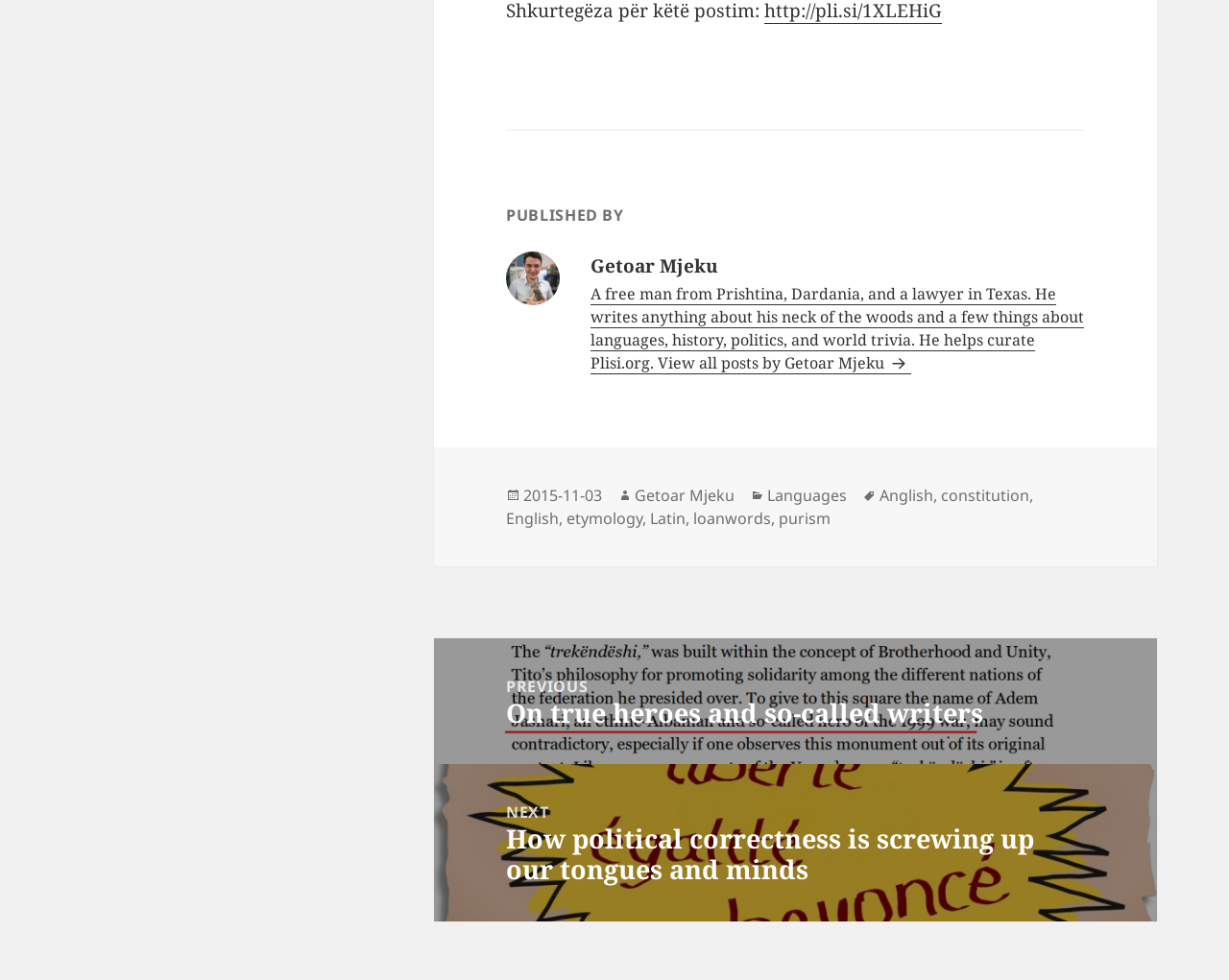Find the bounding box coordinates of the UI element according to this description: "etymology".

[0.461, 0.518, 0.523, 0.541]